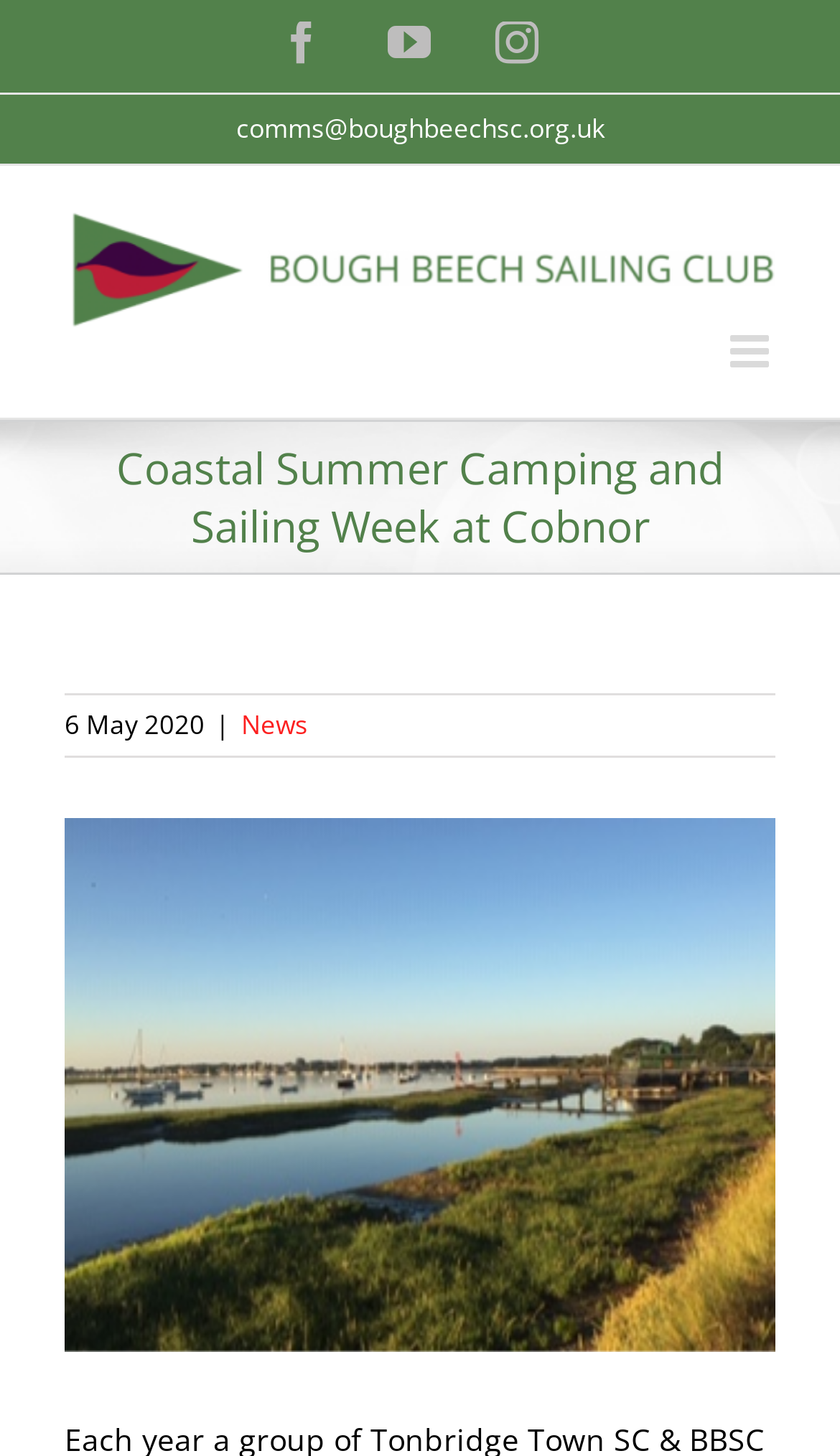Locate the bounding box coordinates for the element described below: "aria-label="Toggle mobile menu"". The coordinates must be four float values between 0 and 1, formatted as [left, top, right, bottom].

[0.869, 0.227, 0.923, 0.258]